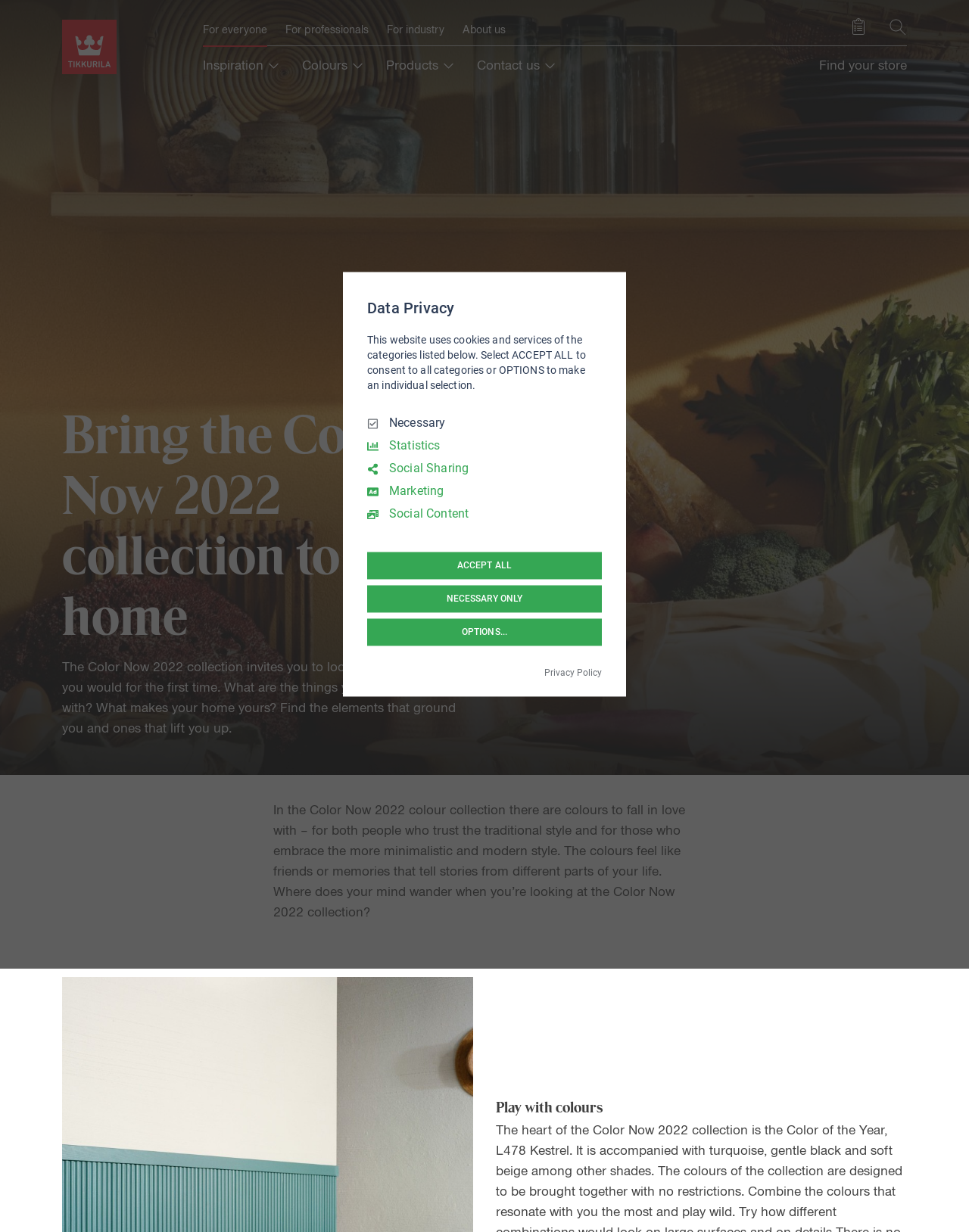Respond to the following query with just one word or a short phrase: 
What is the theme of the Color Now 2022 collection?

Home decoration